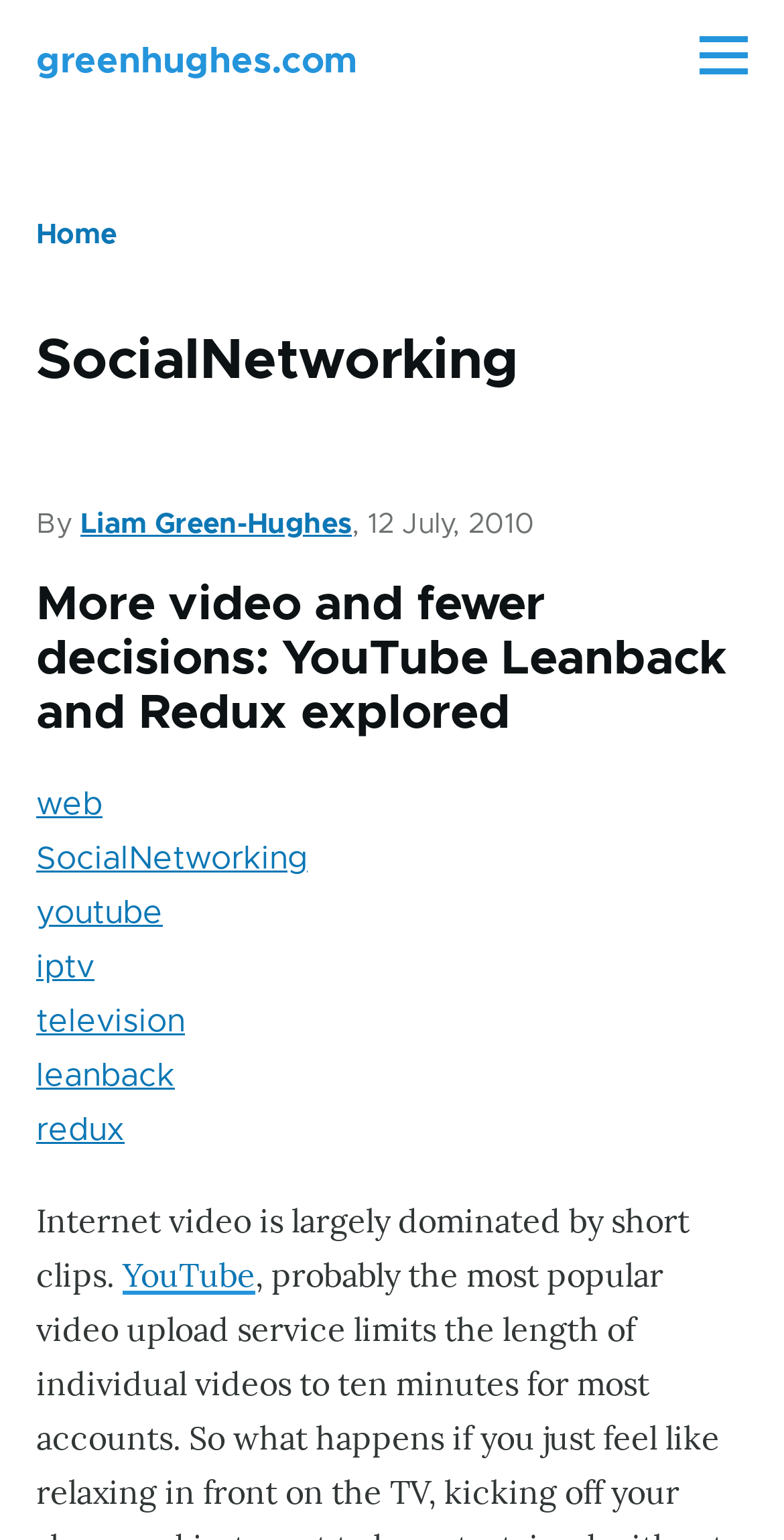Please determine the bounding box coordinates of the clickable area required to carry out the following instruction: "Explore the 'SocialNetworking' category". The coordinates must be four float numbers between 0 and 1, represented as [left, top, right, bottom].

[0.046, 0.547, 0.392, 0.568]